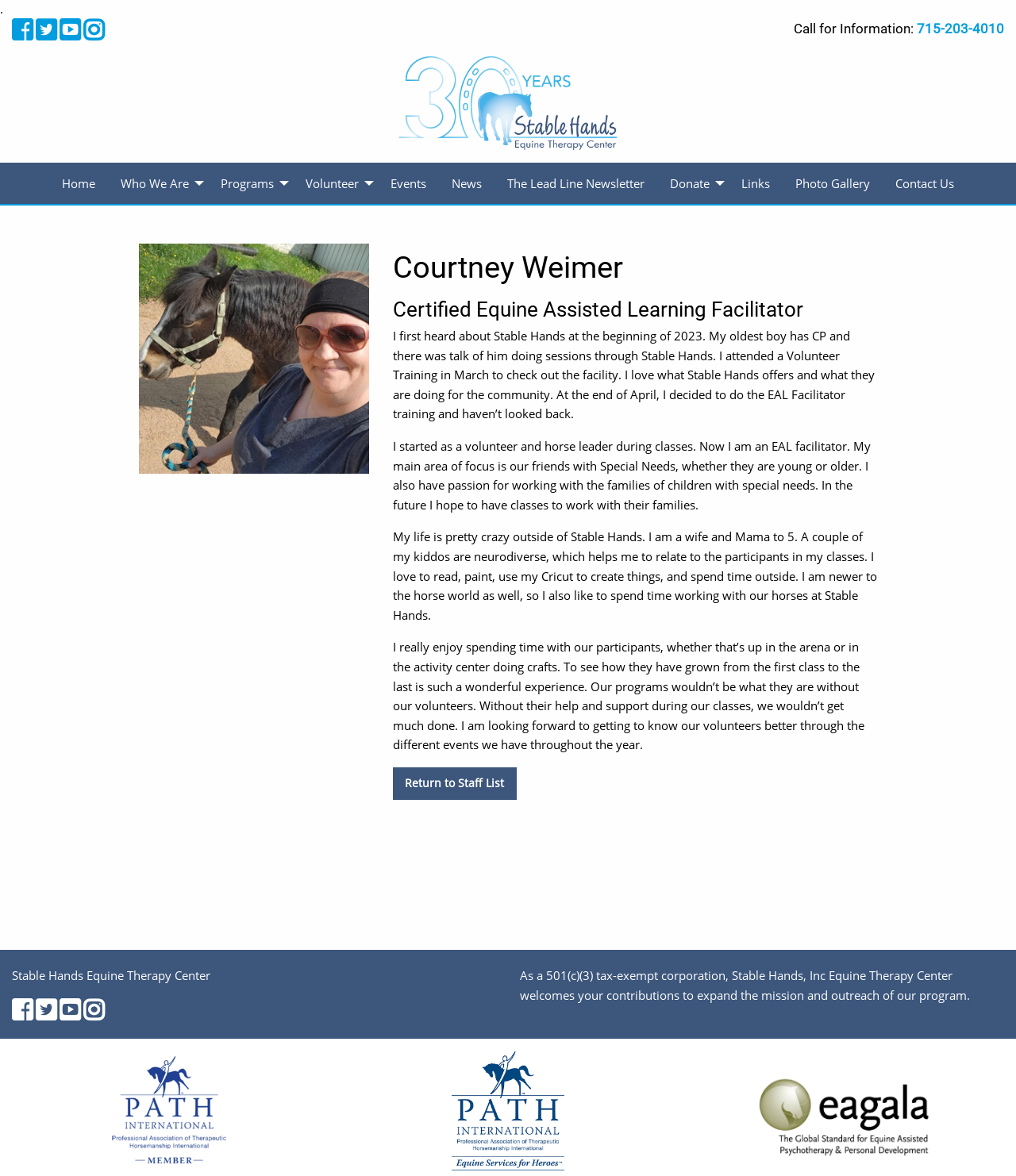What is the purpose of the organization? Refer to the image and provide a one-word or short phrase answer.

Equine Therapy